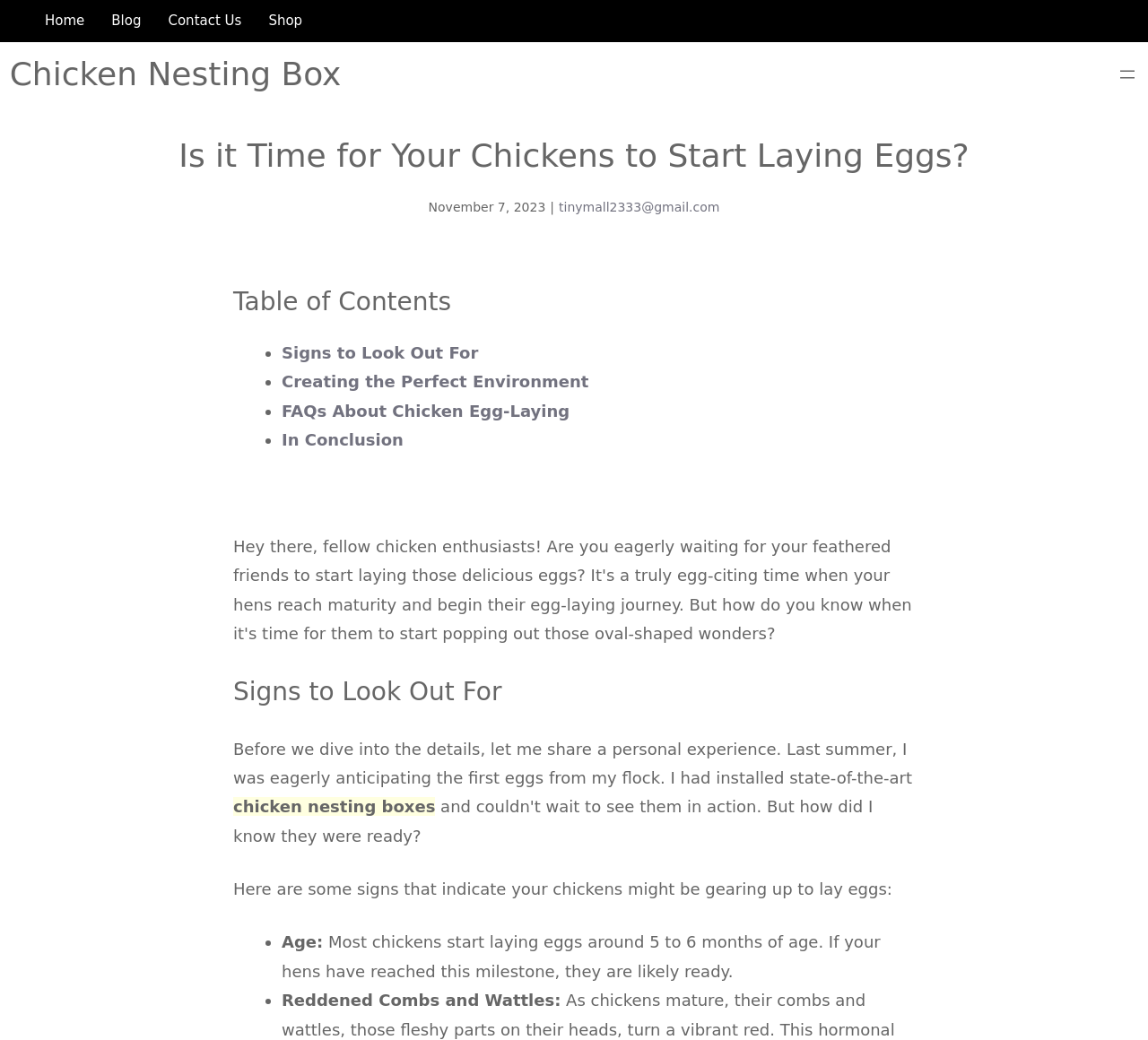Provide an in-depth caption for the elements present on the webpage.

This webpage is about chicken enthusiasts waiting for their chickens to start laying eggs. At the top left, there is a navigation menu with links to "Home", "Blog", "Contact Us", and "Shop". Below this, there is a large heading "Chicken Nesting Box" with a link to the same title. 

On the right side, there is a smaller navigation menu with a button to open a menu. 

The main content of the webpage starts with a heading "Is it Time for Your Chickens to Start Laying Eggs?" followed by a time stamp "November 7, 2023", an email address "tinymall2333@gmail.com", and a table of contents with links to different sections of the article. 

The article is divided into sections, including "Signs to Look Out For", "Creating the Perfect Environment", "FAQs About Chicken Egg-Laying", and "In Conclusion". The first section, "Signs to Look Out For", has a personal anecdote about the author's experience with chicken nesting boxes, followed by a list of signs that indicate chickens might be gearing up to lay eggs, such as age and reddened combs and wattles.